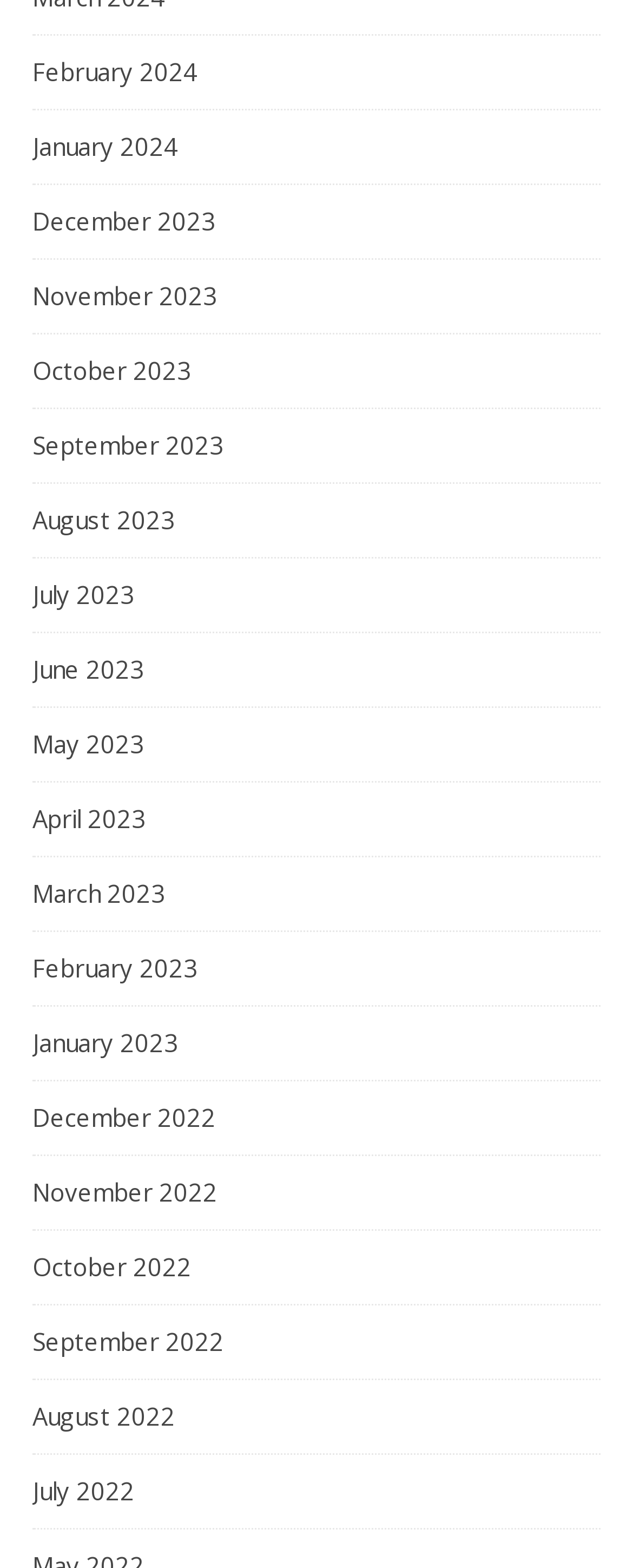Please find the bounding box coordinates of the section that needs to be clicked to achieve this instruction: "check November 2022".

[0.051, 0.738, 0.344, 0.784]